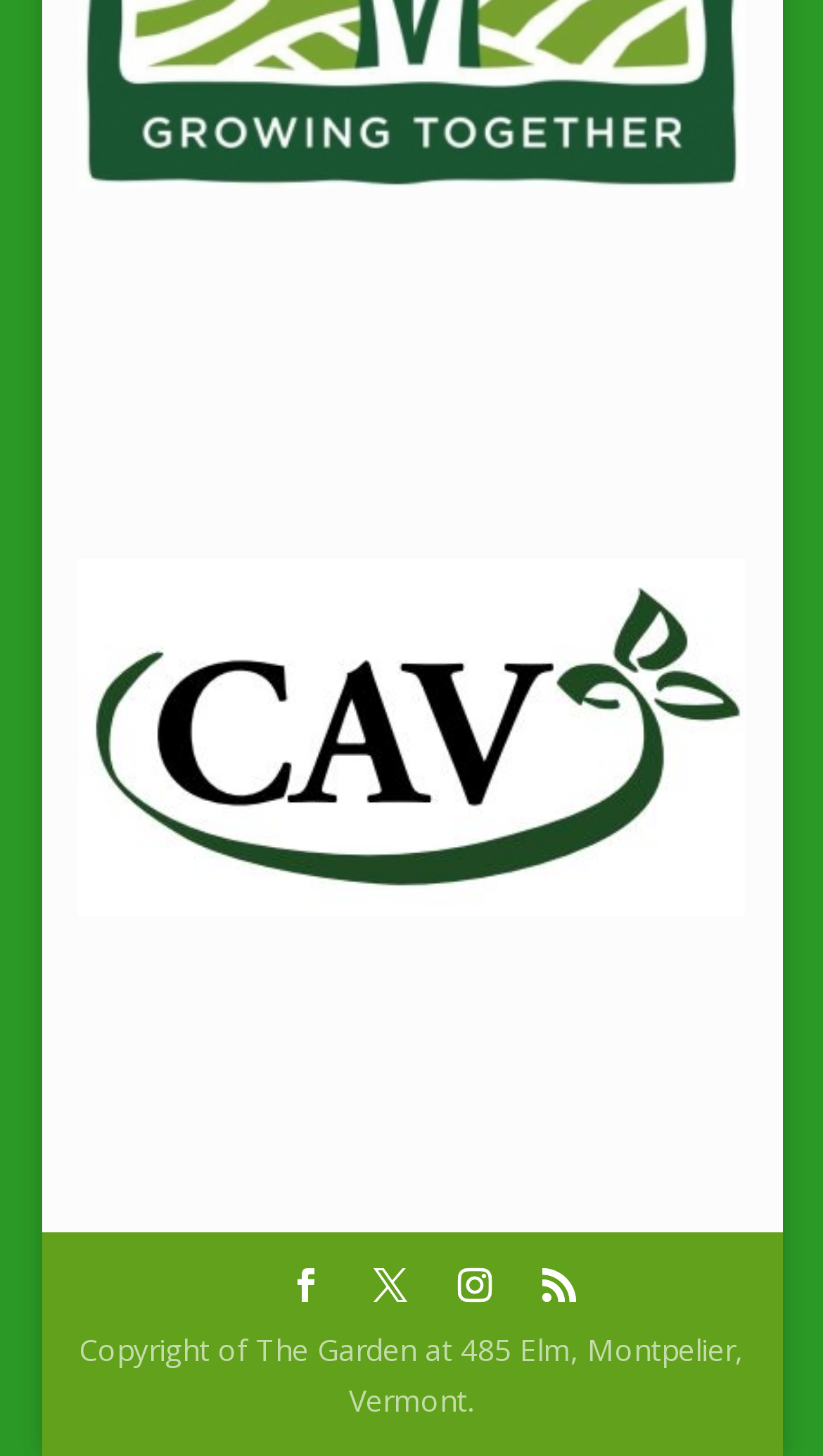Identify the coordinates of the bounding box for the element described below: "X". Return the coordinates as four float numbers between 0 and 1: [left, top, right, bottom].

[0.454, 0.868, 0.495, 0.903]